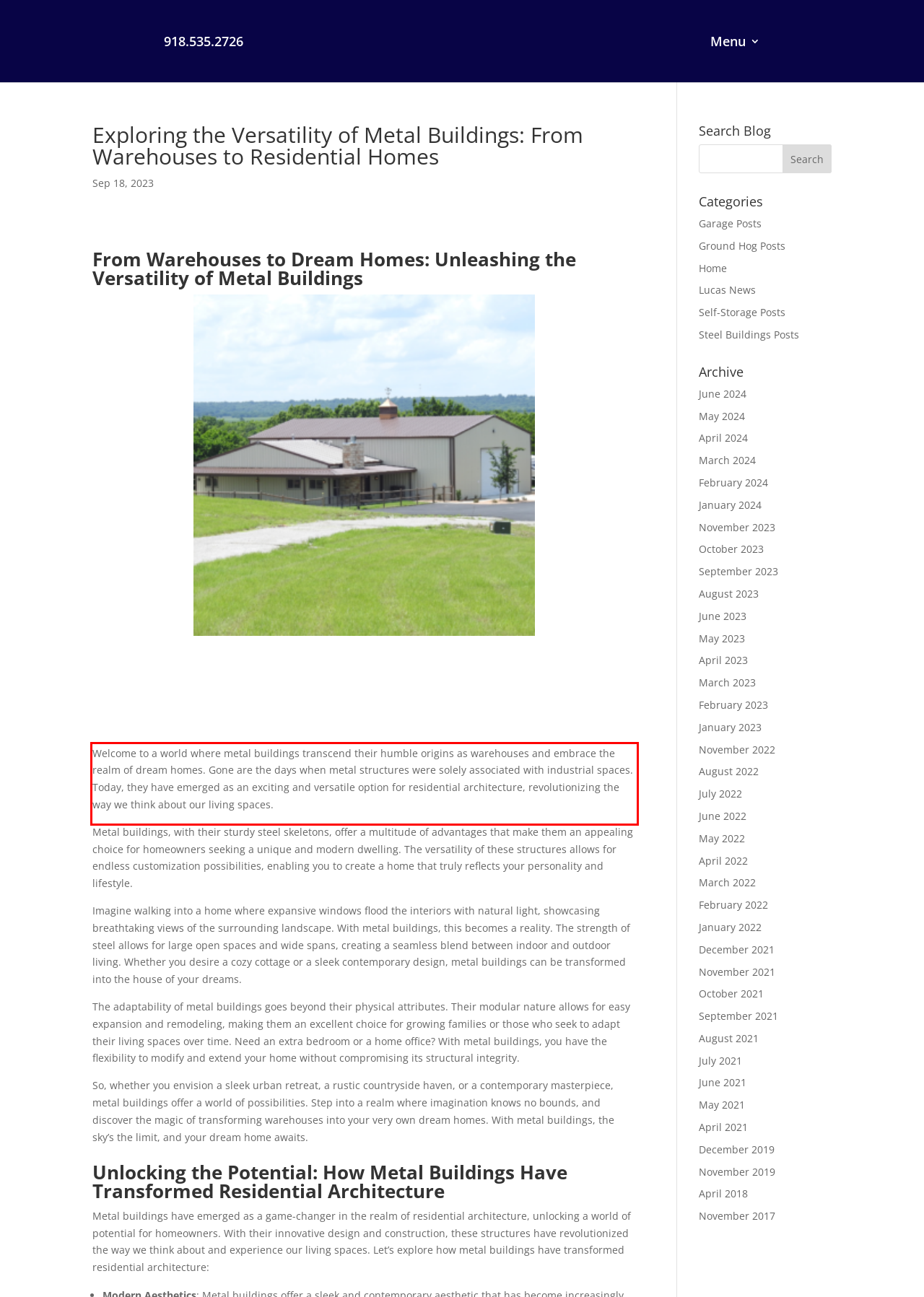Analyze the red bounding box in the provided webpage screenshot and generate the text content contained within.

Welcome to a world where metal buildings transcend their humble origins as warehouses and embrace the realm of dream homes. Gone are the days when metal structures were solely associated with industrial spaces. Today, they have emerged as an exciting and versatile option for residential architecture, revolutionizing the way we think about our living spaces.